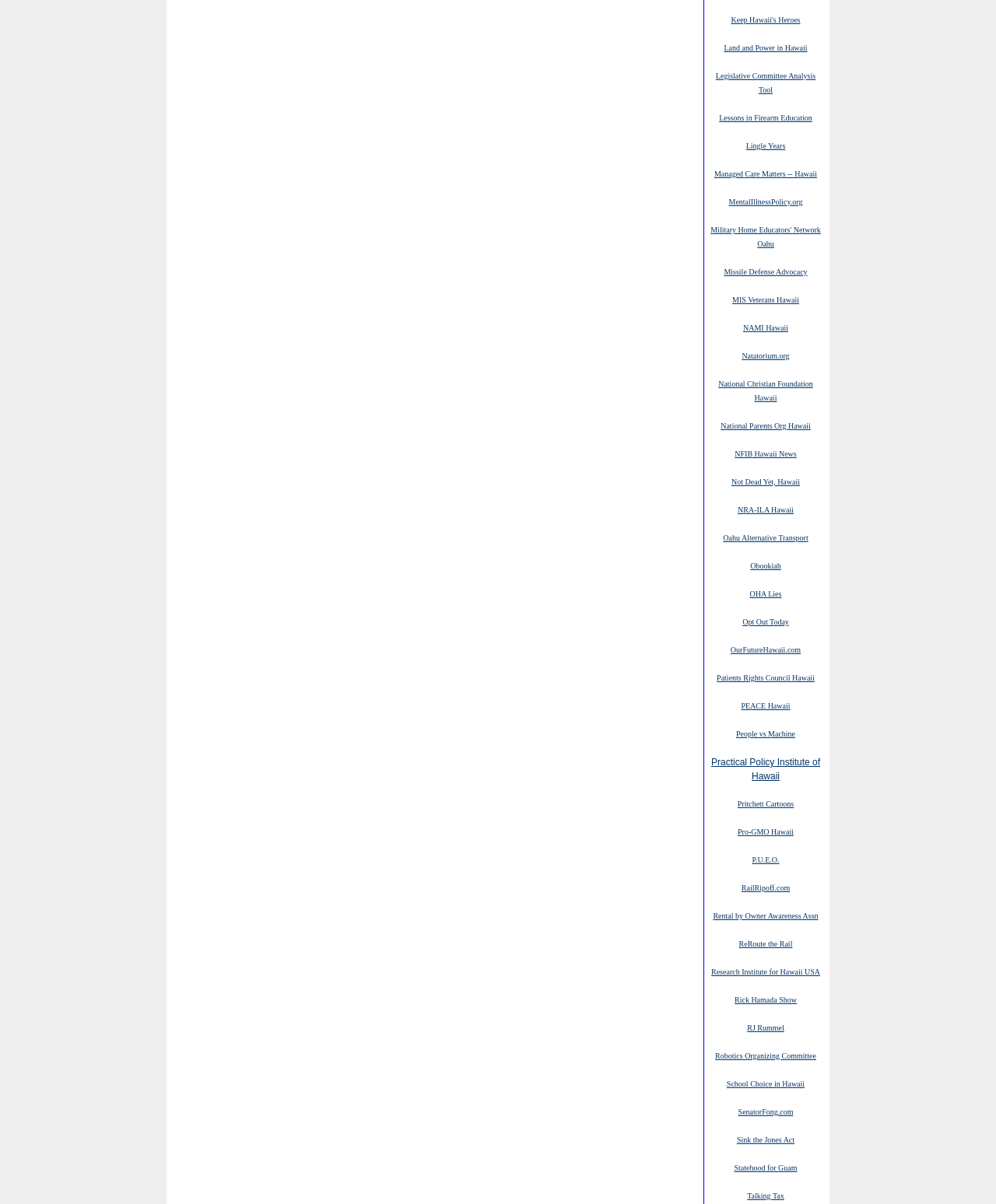Are the links organized in alphabetical order?
Using the image provided, answer with just one word or phrase.

Yes